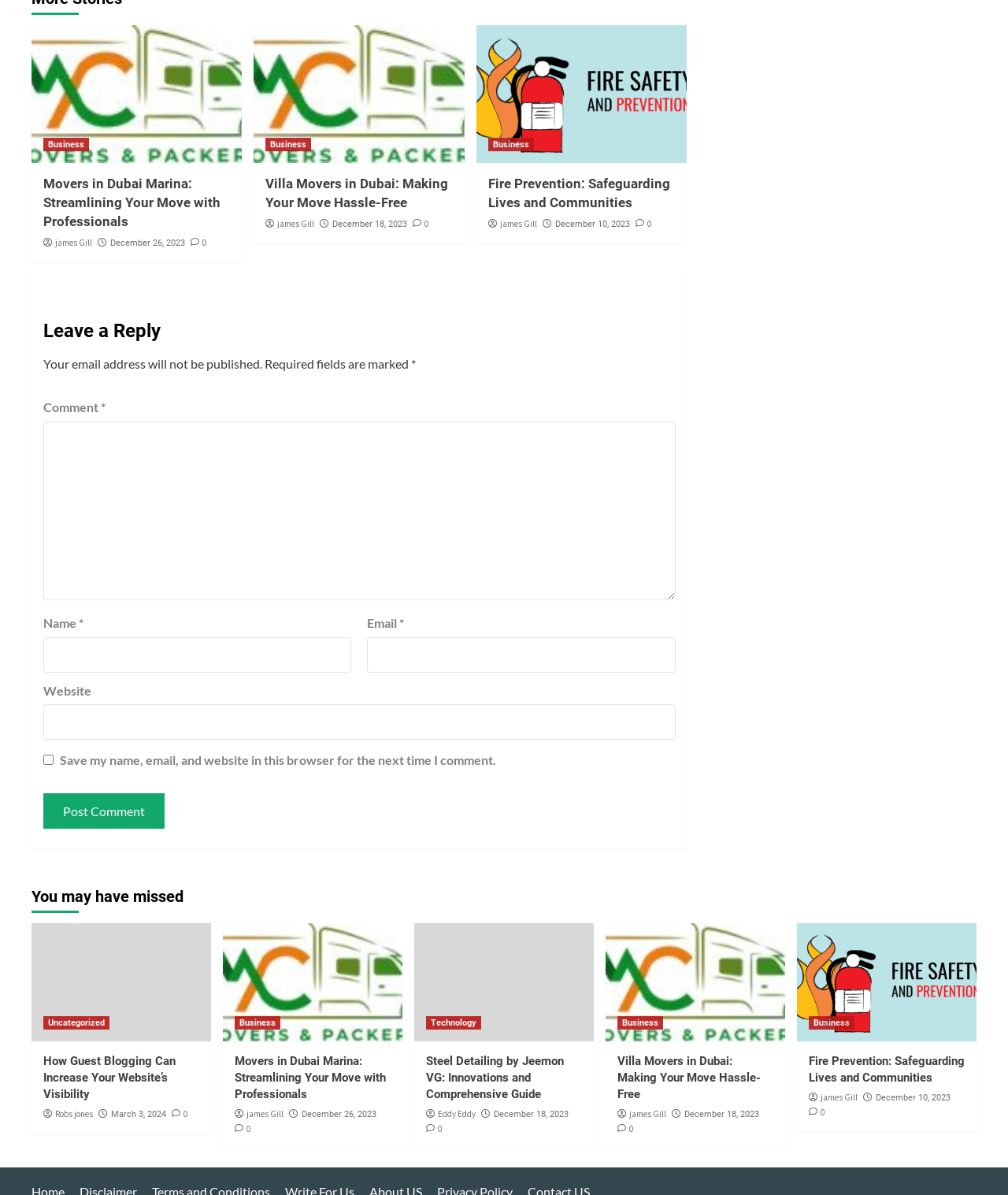Kindly determine the bounding box coordinates for the clickable area to achieve the given instruction: "go to gdkpixbuf".

None